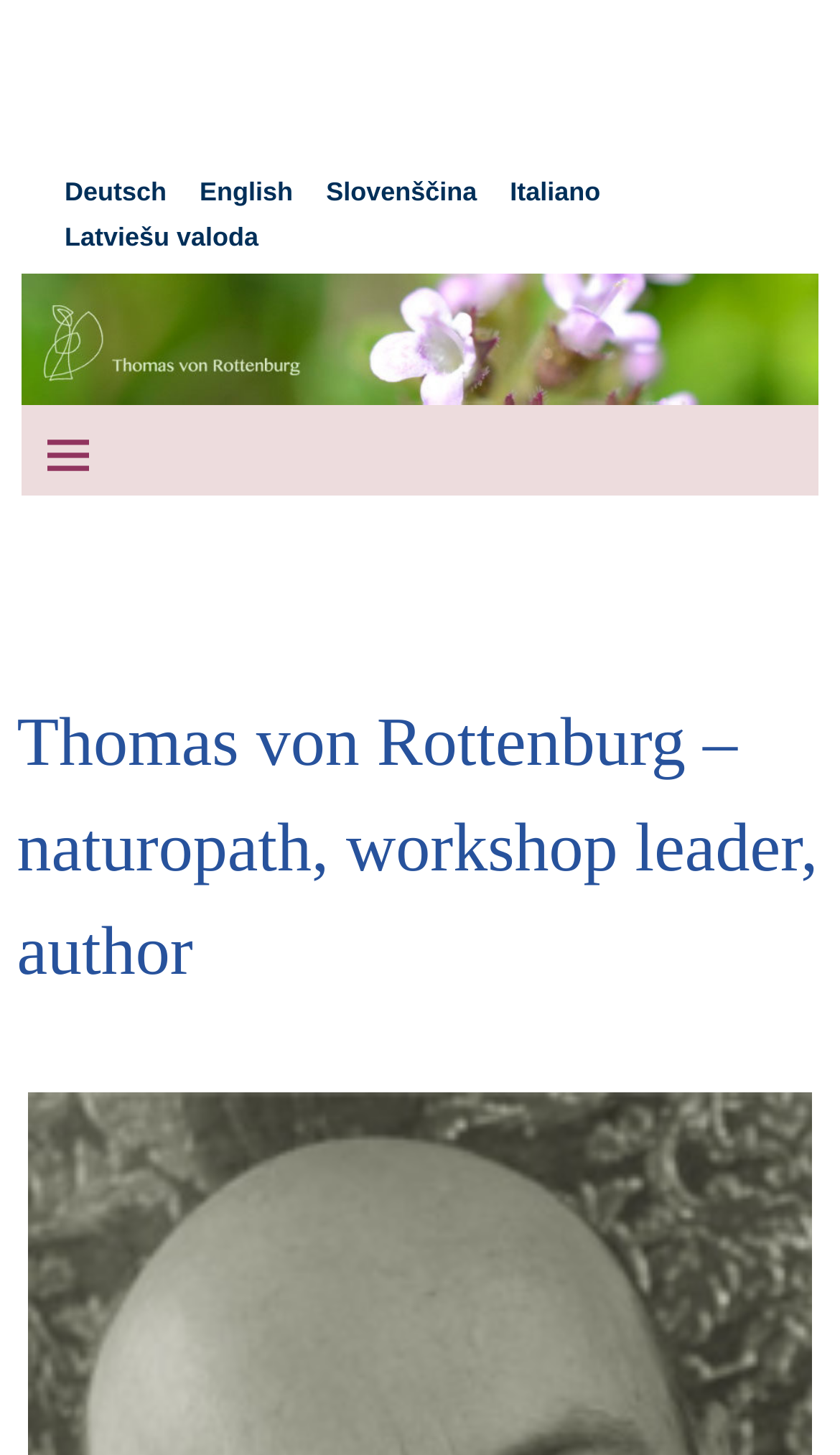What is Thomas von Rottenburg's profession?
Analyze the image and deliver a detailed answer to the question.

Based on the heading element, it is clear that Thomas von Rottenburg is a naturopath, workshop leader, and author. The profession mentioned first is naturopath.